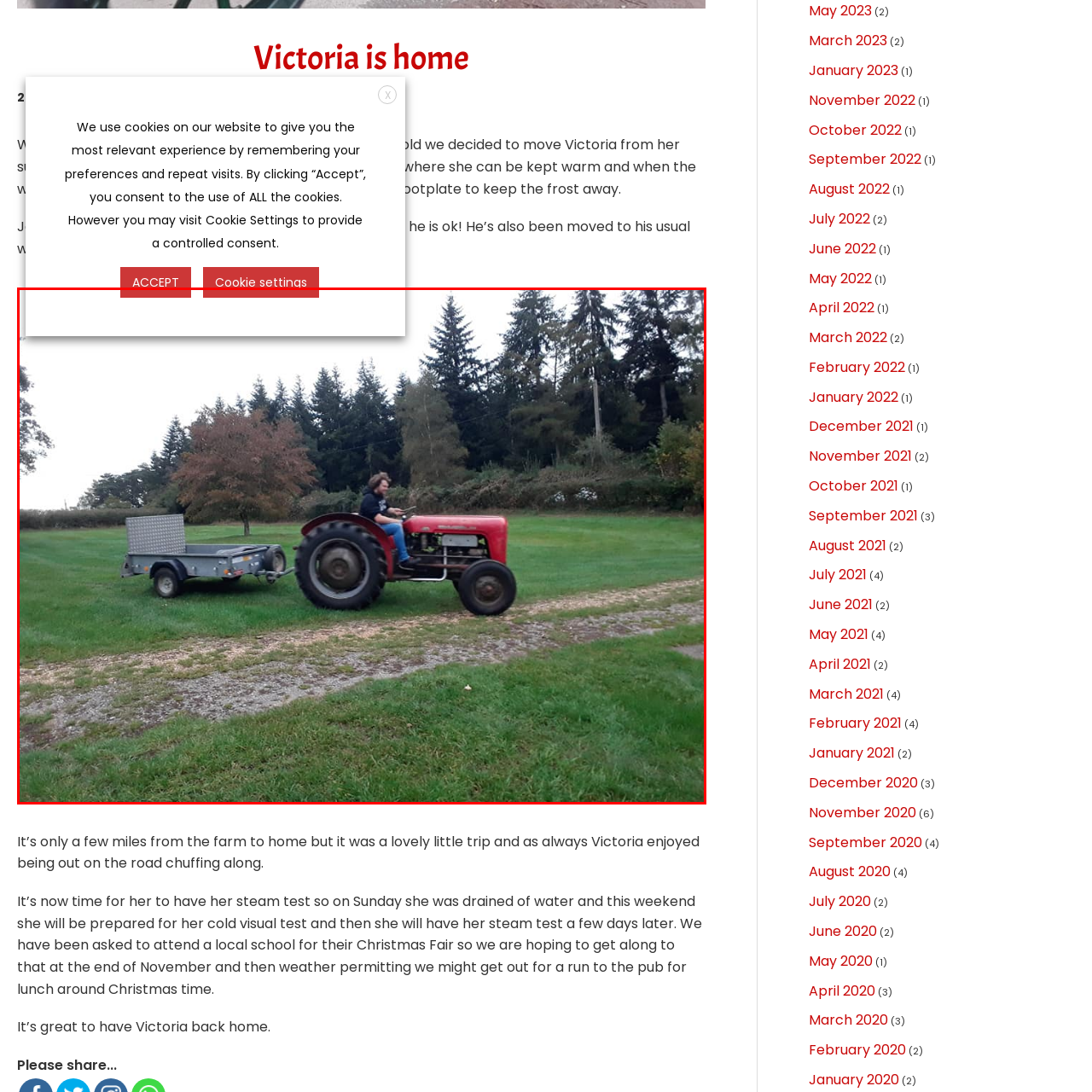Focus on the image surrounded by the red bounding box, please answer the following question using a single word or phrase: What type of trees are in the background?

Evergreen